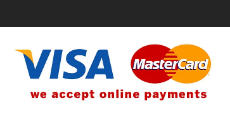Can you give a detailed response to the following question using the information from the image? What is the purpose of displaying the logos?

The visual representation of the trusted brands aims to enhance user confidence in the payment process while browsing the site, reassuring users of the secure payment options available.